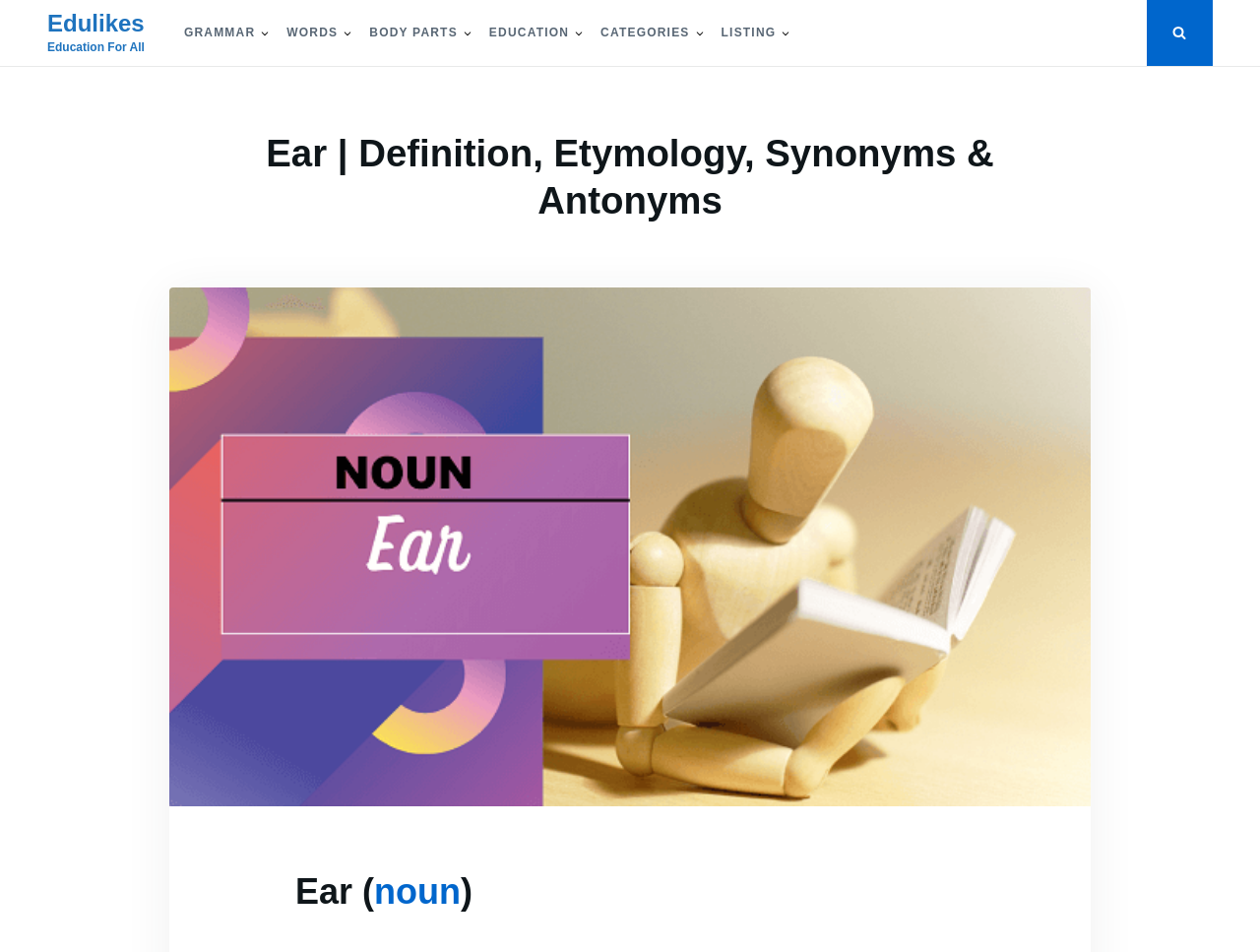Provide a one-word or brief phrase answer to the question:
What is the part of speech of the term 'Ear' on this webpage?

Noun